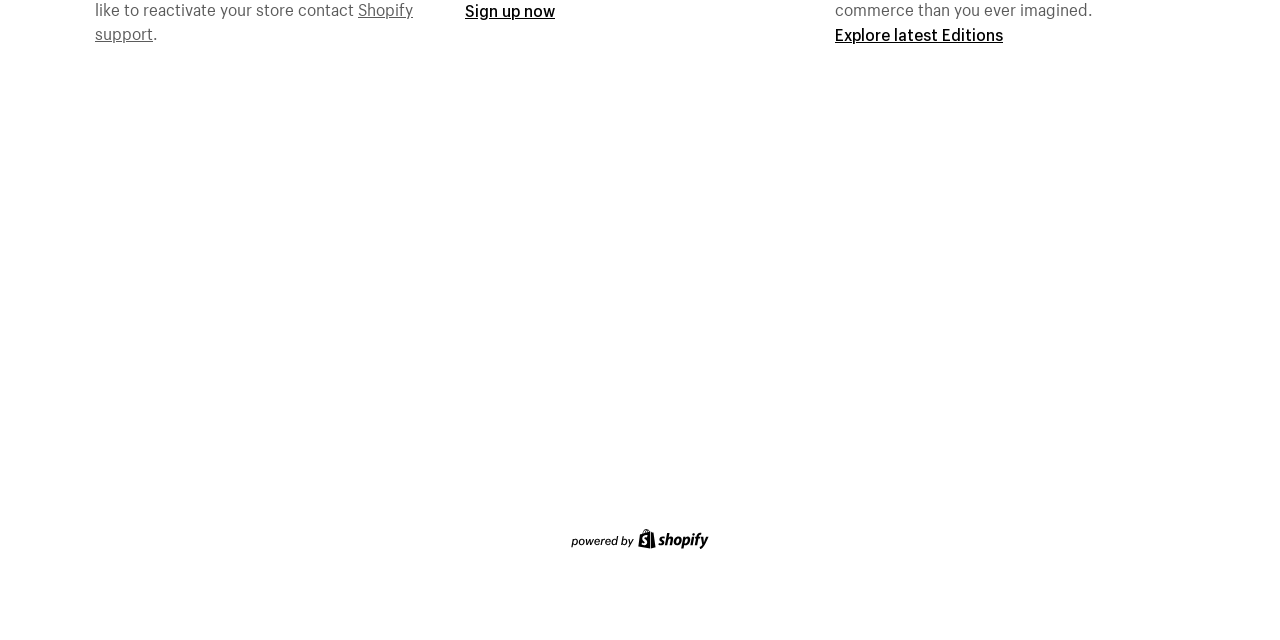Locate the bounding box coordinates for the element described below: "Explore latest Editions". The coordinates must be four float values between 0 and 1, formatted as [left, top, right, bottom].

[0.652, 0.037, 0.784, 0.07]